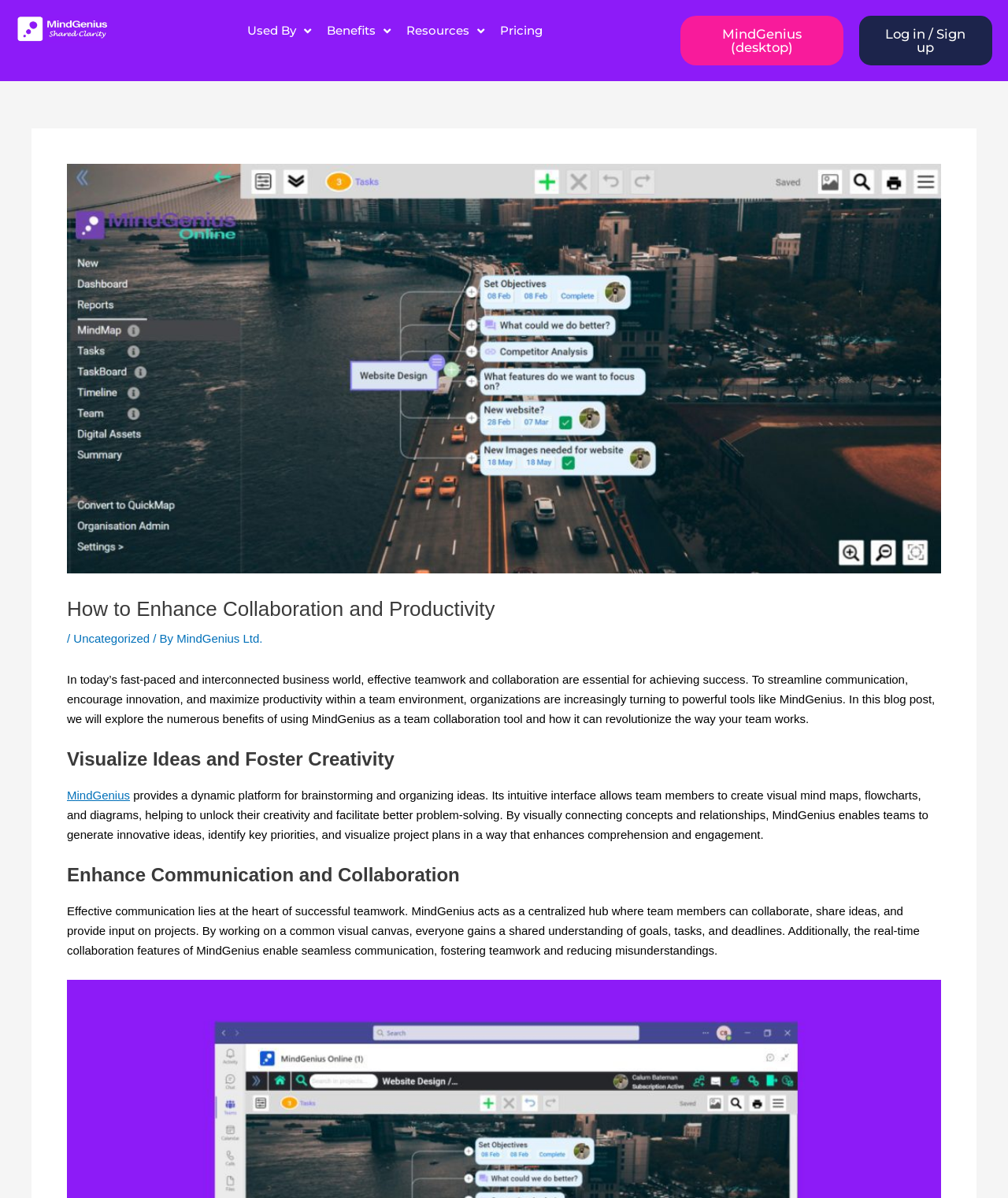Show me the bounding box coordinates of the clickable region to achieve the task as per the instruction: "Click on the MindGenius Logo and Strapline".

[0.016, 0.013, 0.108, 0.036]